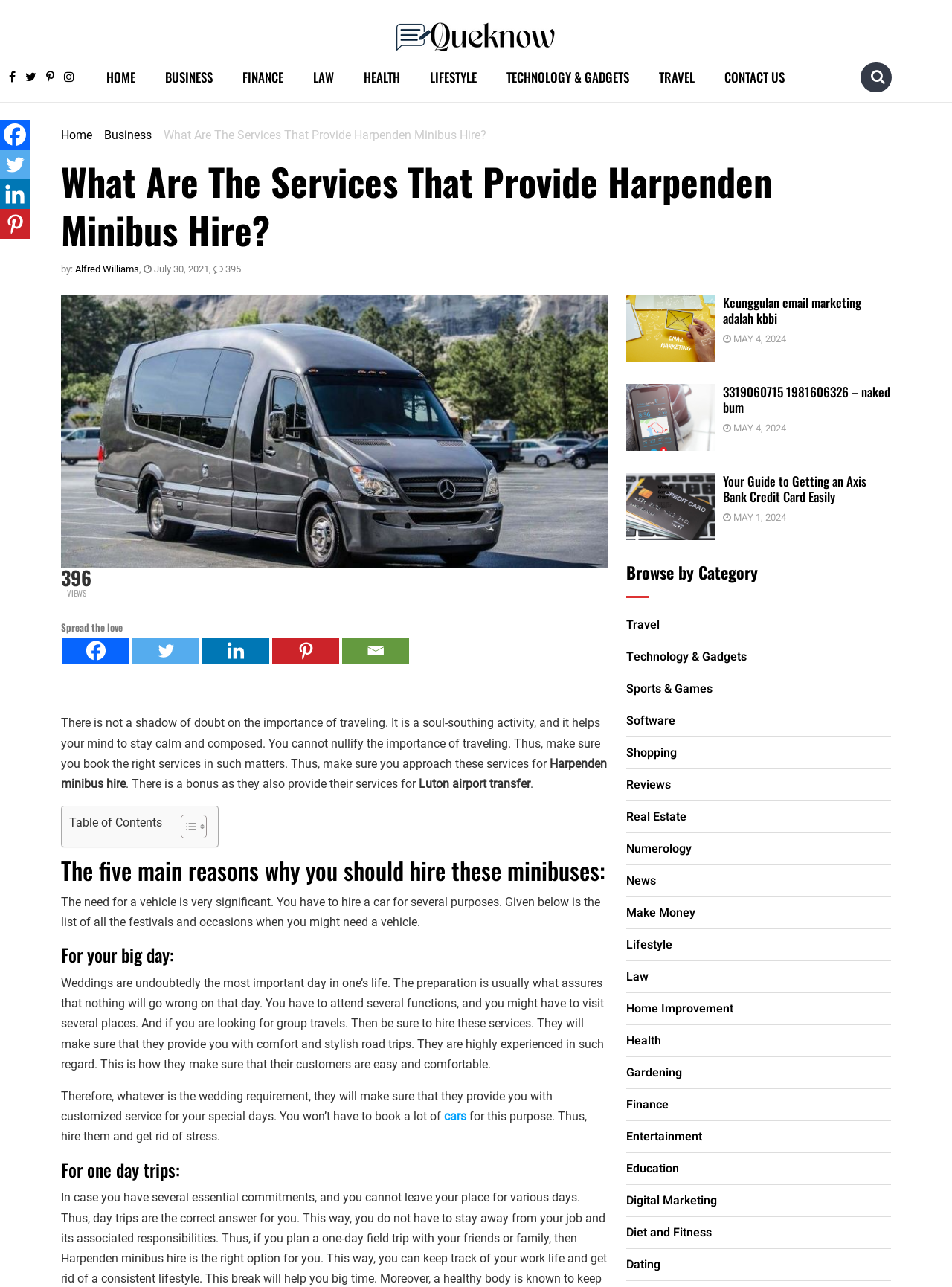Locate the bounding box coordinates of the clickable part needed for the task: "Click on the 'Facebook' link".

[0.066, 0.495, 0.136, 0.516]